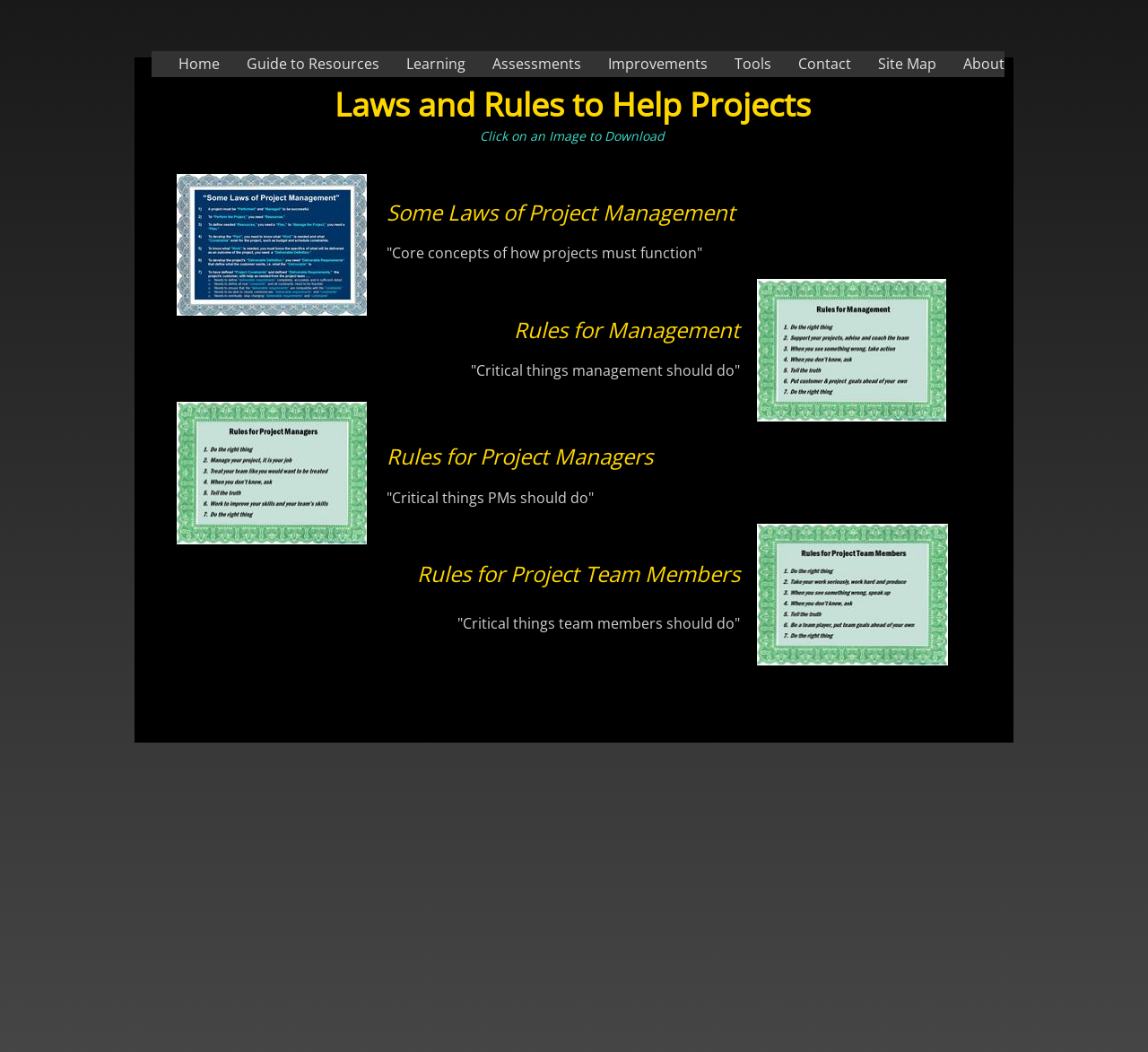How many navigation links are at the top of the webpage?
Please provide a single word or phrase in response based on the screenshot.

8